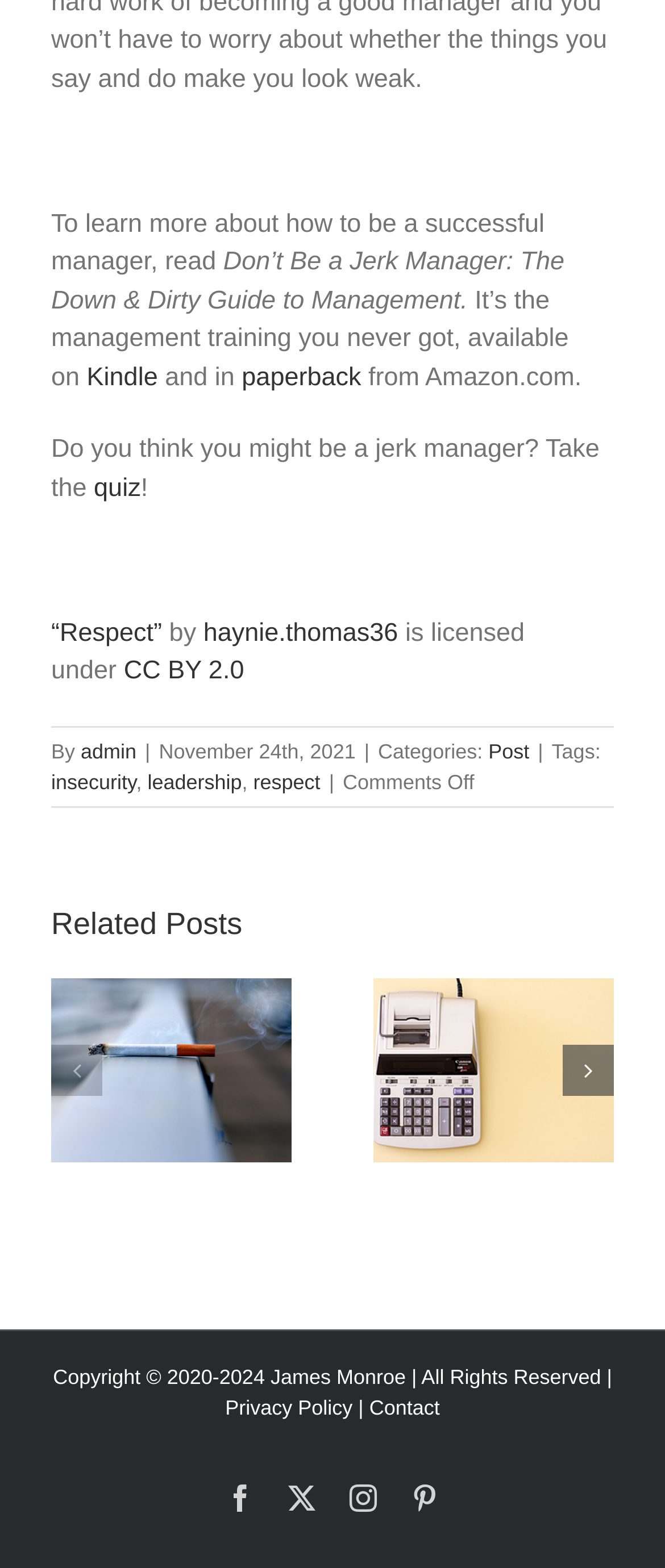Provide a single word or phrase answer to the question: 
What is the name of the book mentioned?

Don’t Be a Jerk Manager